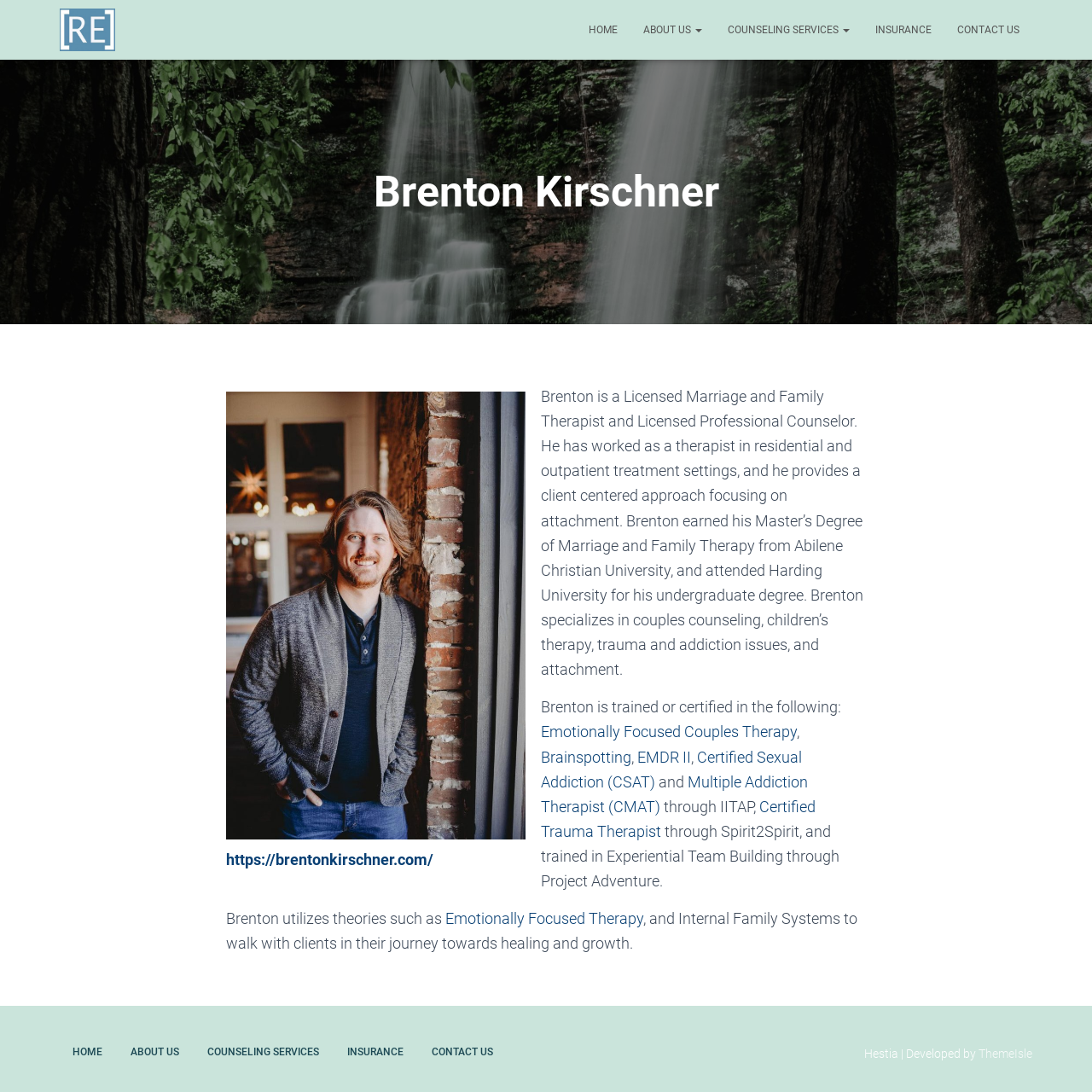Please use the details from the image to answer the following question comprehensively:
What type of therapy does Brenton specialize in?

The webpage mentions that Brenton specializes in couples counseling, children's therapy, trauma and addiction issues, and attachment in the static text element located below the heading element.